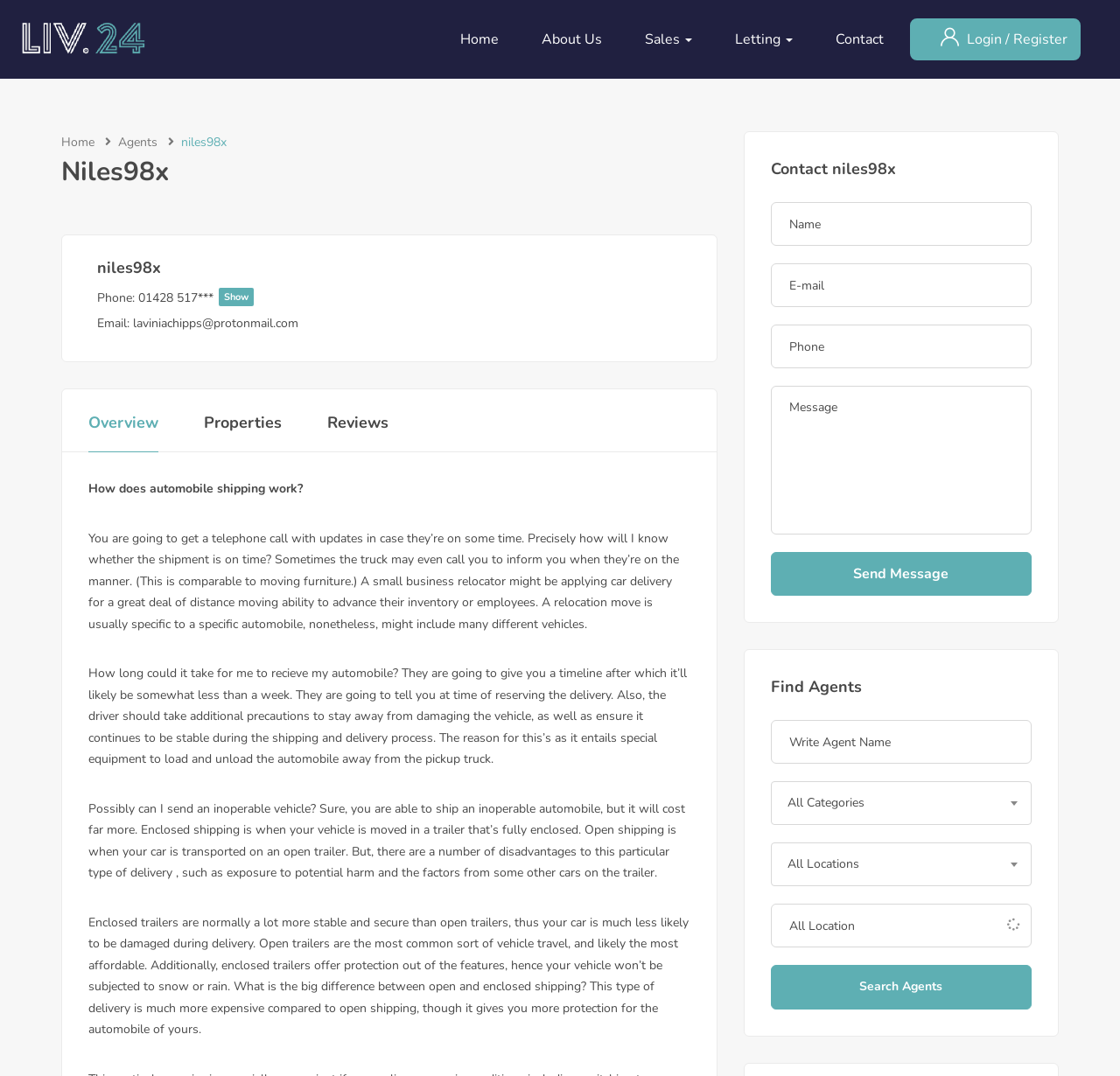Locate the bounding box coordinates of the clickable part needed for the task: "Search for agents".

[0.688, 0.897, 0.921, 0.938]